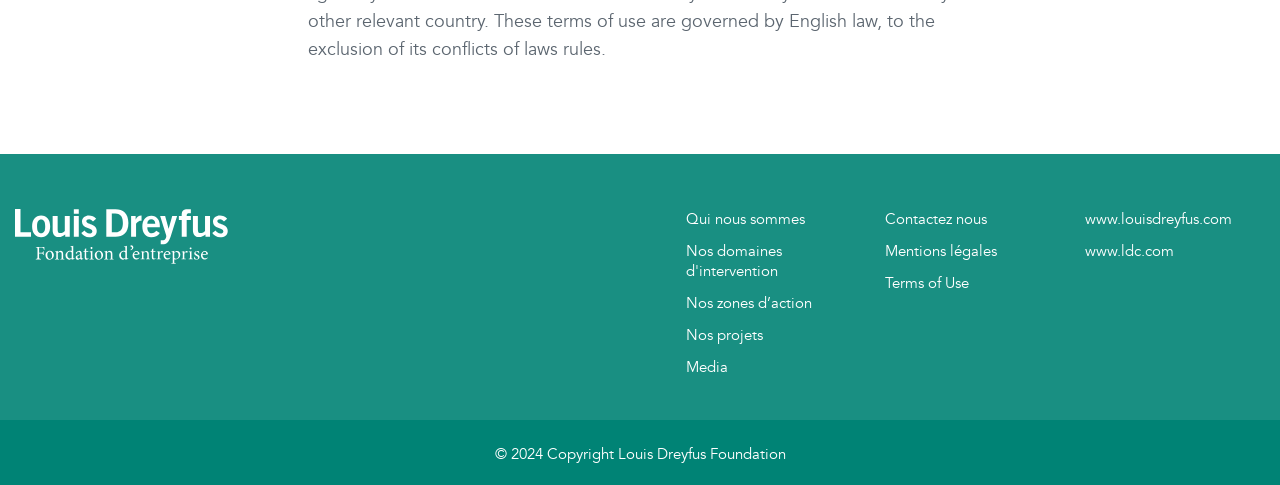Given the content of the image, can you provide a detailed answer to the question?
How many websites are linked at the top right corner?

At the top right corner of the webpage, there are two links to websites, namely 'www.louisdreyfus.com' and 'www.ldc.com'.